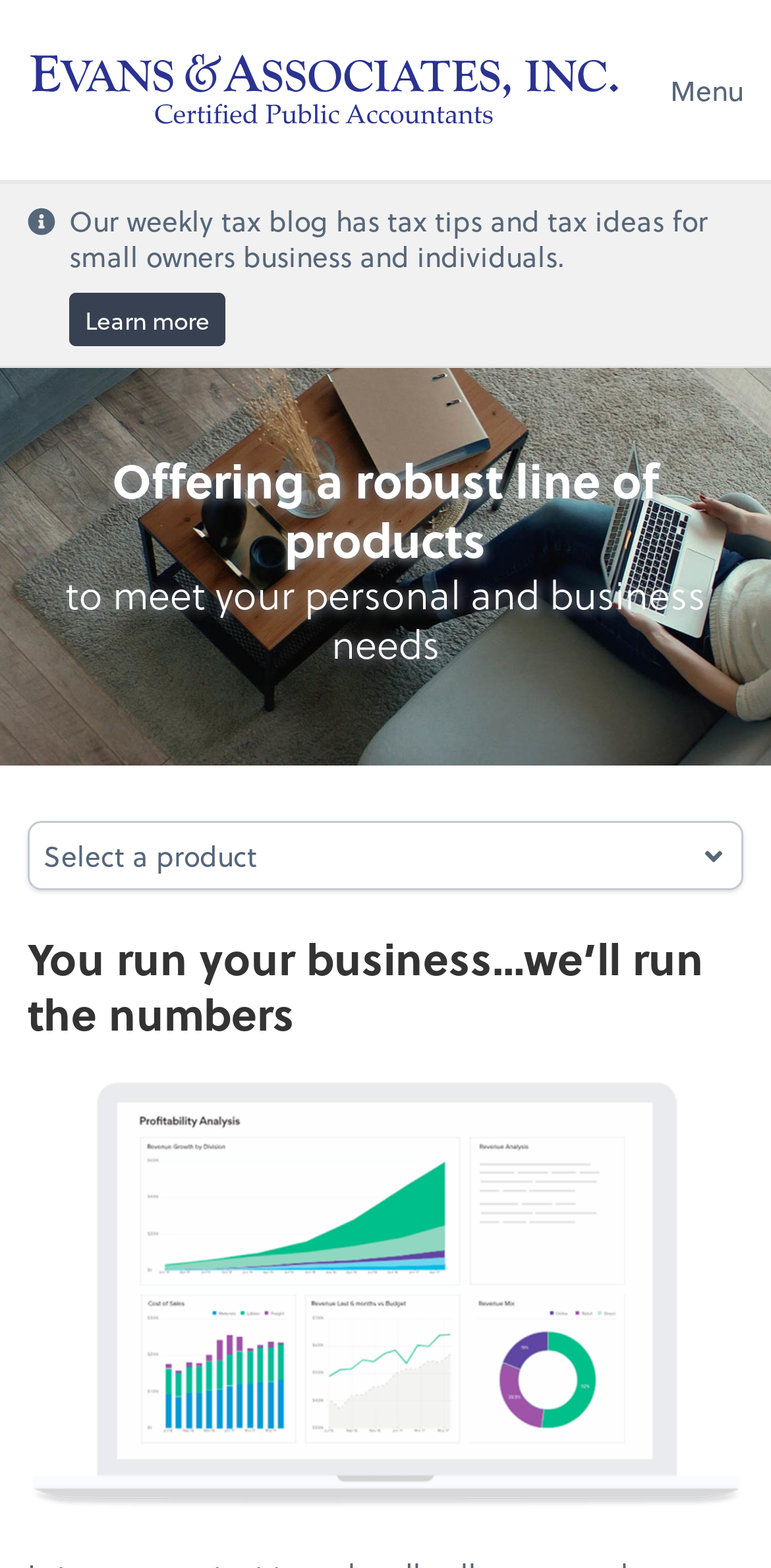What is the call-to-action on the website?
Based on the image content, provide your answer in one word or a short phrase.

Select a product